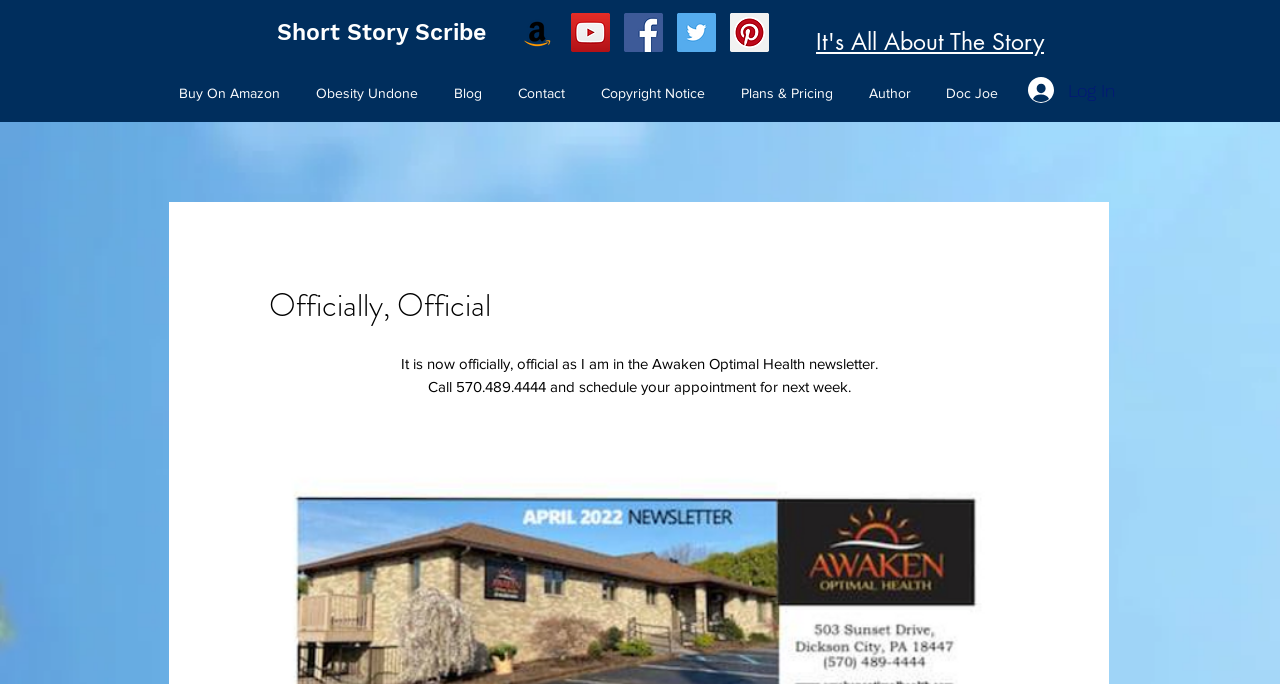Locate the bounding box coordinates of the clickable region to complete the following instruction: "Click the Contact link."

[0.391, 0.112, 0.455, 0.161]